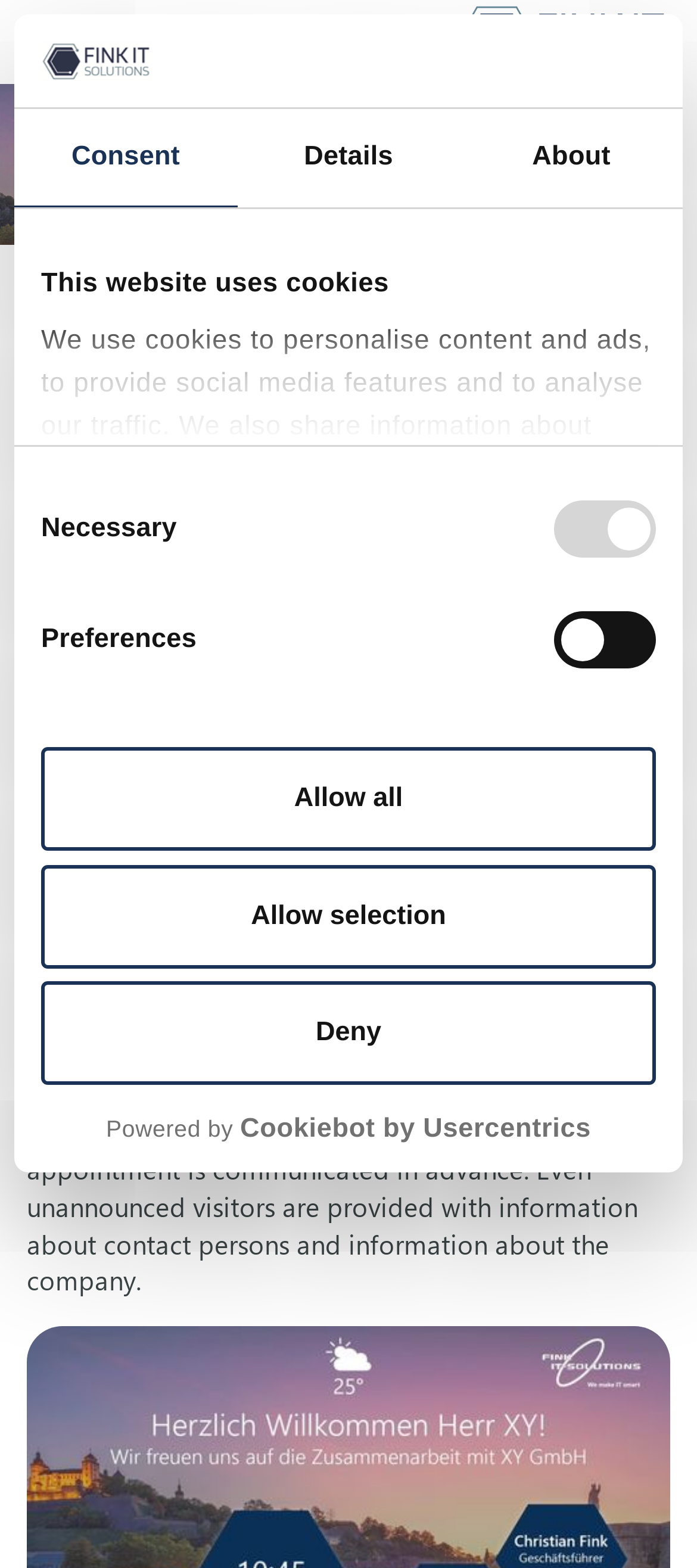Locate the bounding box for the described UI element: "About". Ensure the coordinates are four float numbers between 0 and 1, formatted as [left, top, right, bottom].

[0.66, 0.07, 0.98, 0.133]